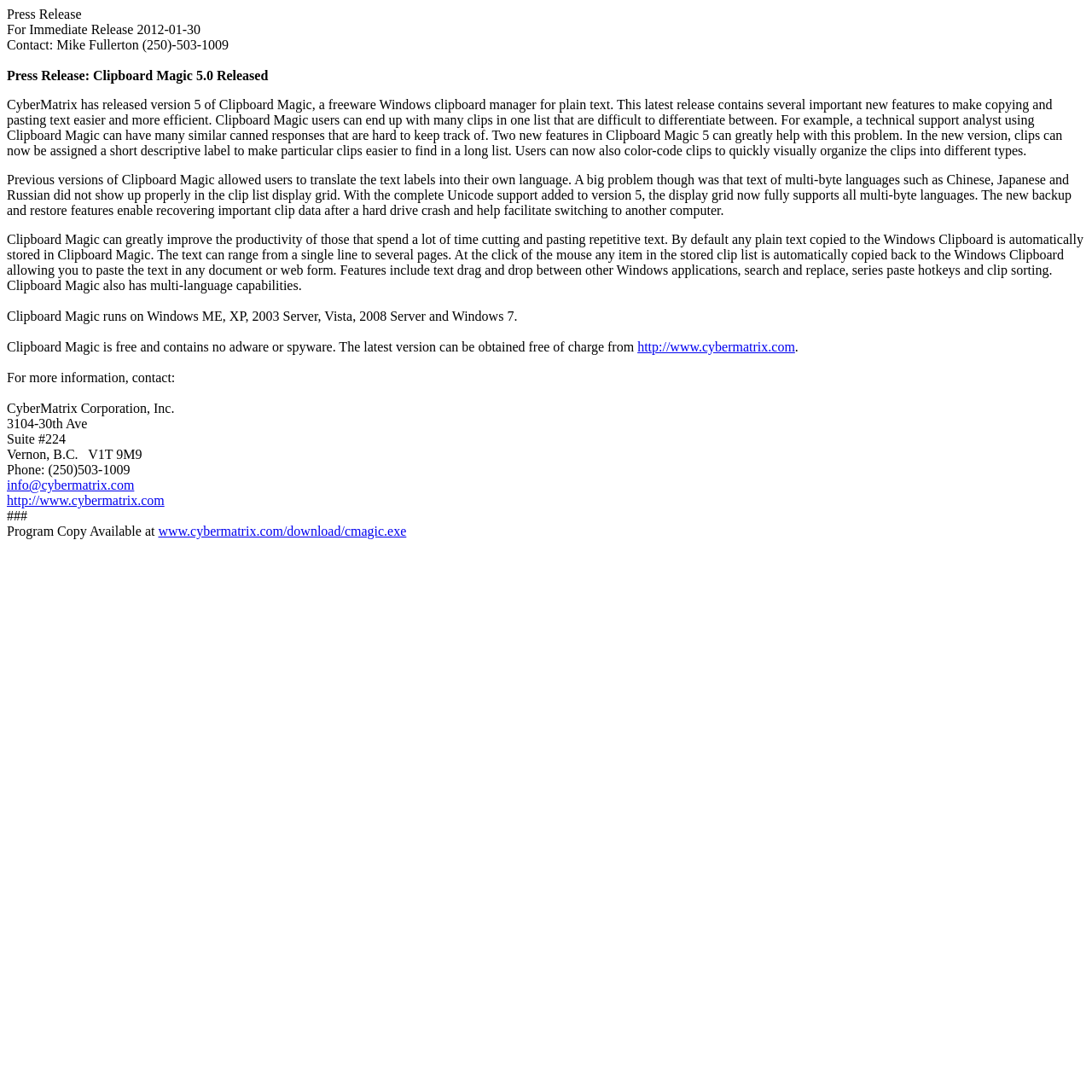Offer a meticulous caption that includes all visible features of the webpage.

This webpage is a press release announcing the release of Clipboard Magic 5.0, a freeware Windows clipboard manager. At the top, there is a title "For Immediate Release 2012-01-30" followed by a contact information "Contact: Mike Fullerton (250)-503-1009". Below that, there is a main title "Press Release: Clipboard Magic 5.0 Released".

The main content of the webpage is a series of paragraphs describing the new features and improvements of Clipboard Magic 5.0. The text explains that the new version allows users to assign labels and color-code clips to make them easier to find and organize. It also mentions the addition of complete Unicode support, enabling the display of multi-byte languages such as Chinese, Japanese, and Russian. Furthermore, the new version includes backup and restore features to recover important clip data after a hard drive crash.

The webpage also highlights the benefits of using Clipboard Magic, including improved productivity for those who spend a lot of time cutting and pasting repetitive text. It lists various features of the software, such as text drag and drop, search and replace, series paste hotkeys, and clip sorting.

At the bottom of the webpage, there is information about the system requirements, stating that Clipboard Magic runs on various versions of Windows. It also mentions that the software is free and contains no adware or spyware. There are links to download the software and to the company's website, as well as contact information for CyberMatrix Corporation, Inc.